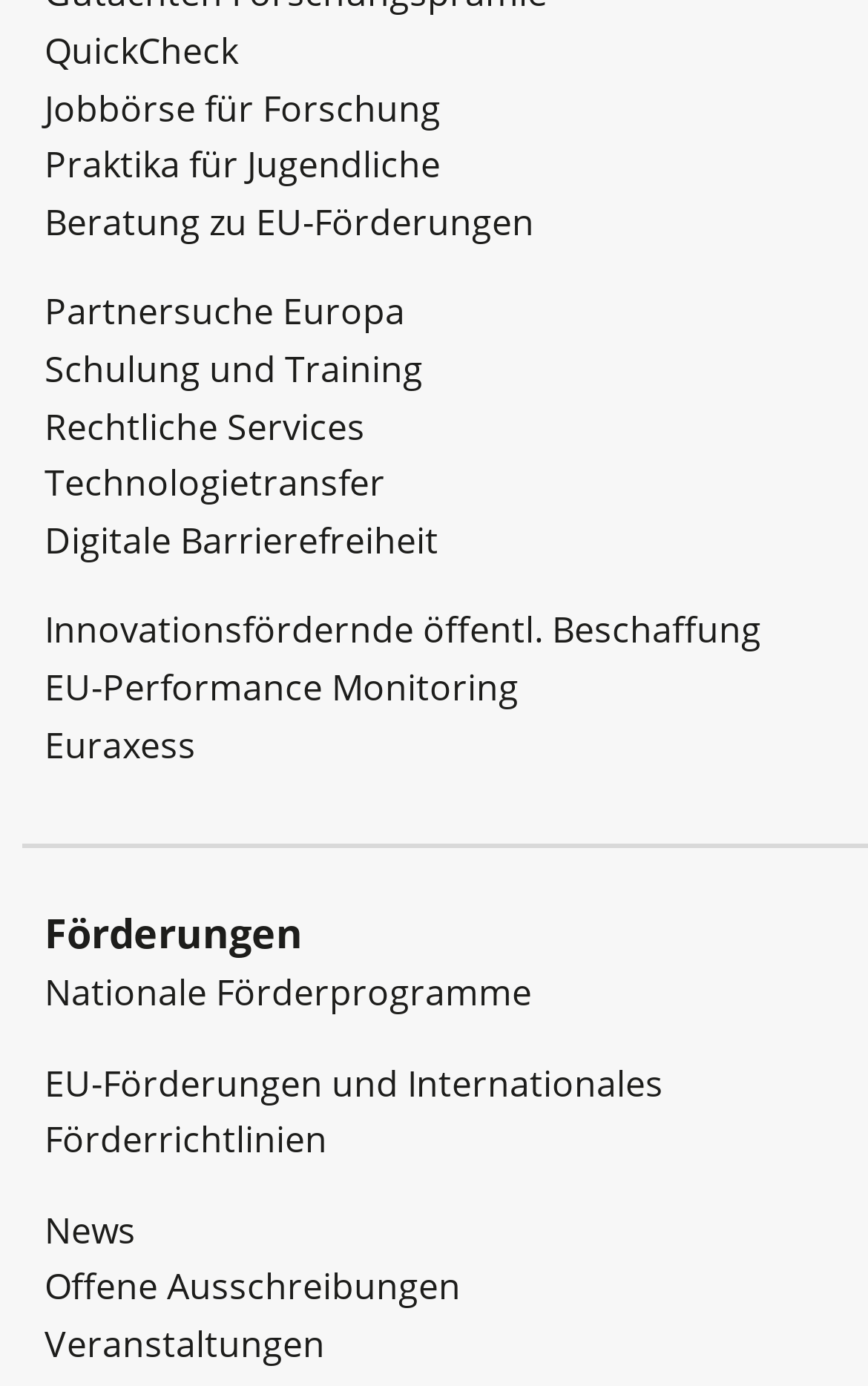Find the bounding box coordinates of the clickable element required to execute the following instruction: "Go to home page". Provide the coordinates as four float numbers between 0 and 1, i.e., [left, top, right, bottom].

None